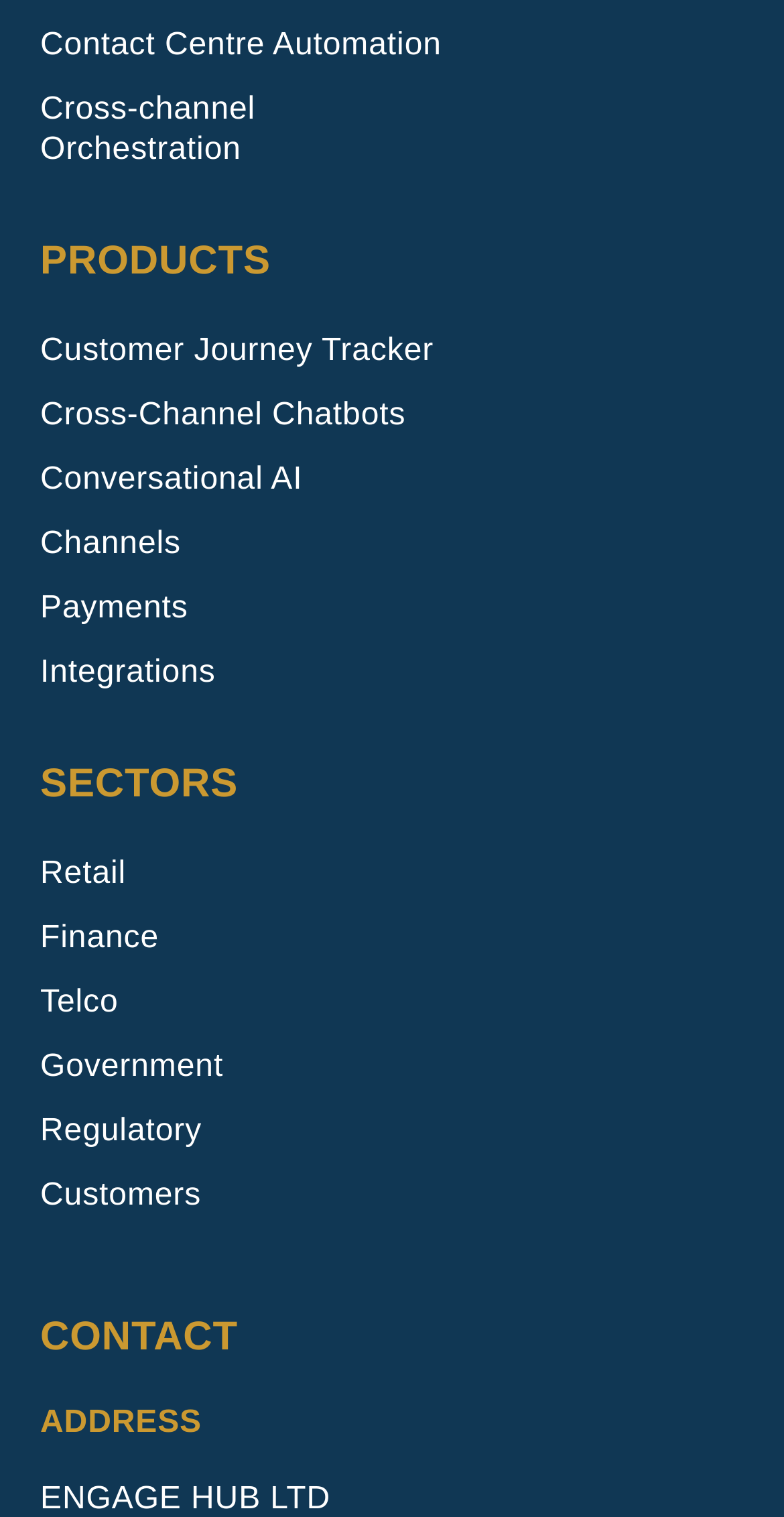What is the company name?
Please look at the screenshot and answer in one word or a short phrase.

ENGAGE HUB LTD